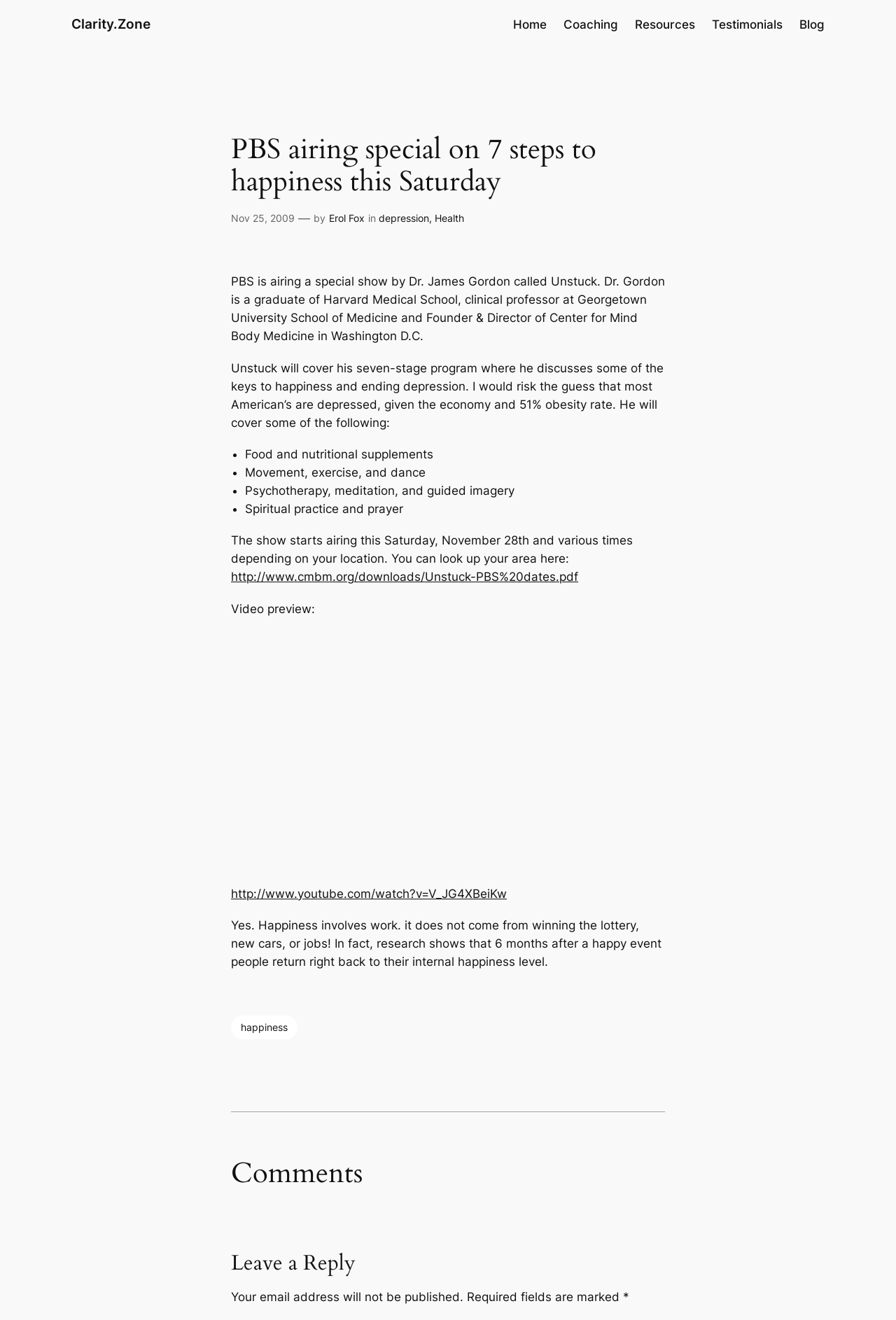Locate the bounding box coordinates of the element that should be clicked to fulfill the instruction: "Leave a reply".

[0.258, 0.948, 0.742, 0.967]